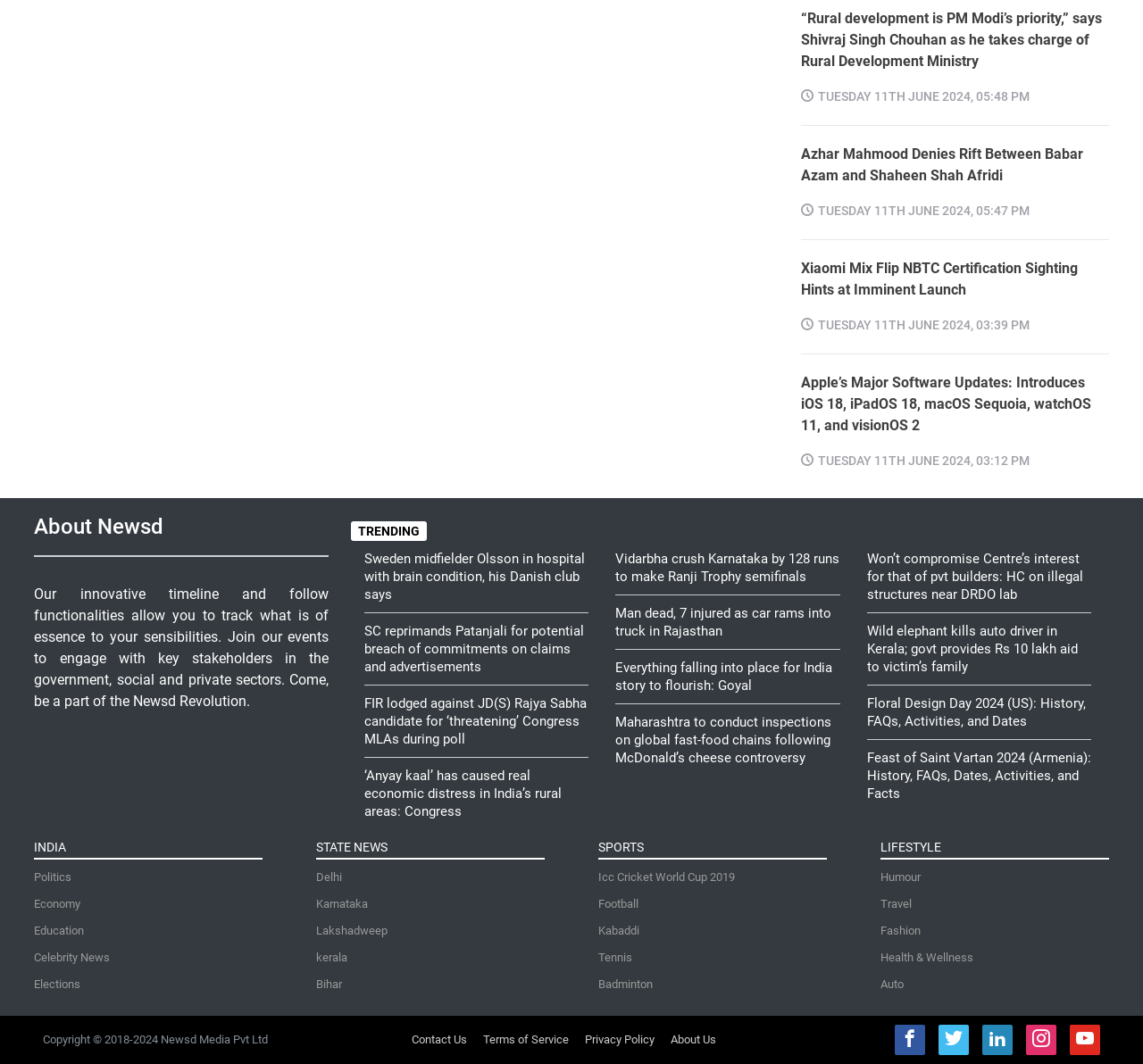What is the date of the news article 'Rural development is PM Modi’s priority,' says Shivraj Singh Chouhan as he takes charge of Rural Development Ministry?
Provide a concise answer using a single word or phrase based on the image.

TUESDAY 11TH JUNE 2024